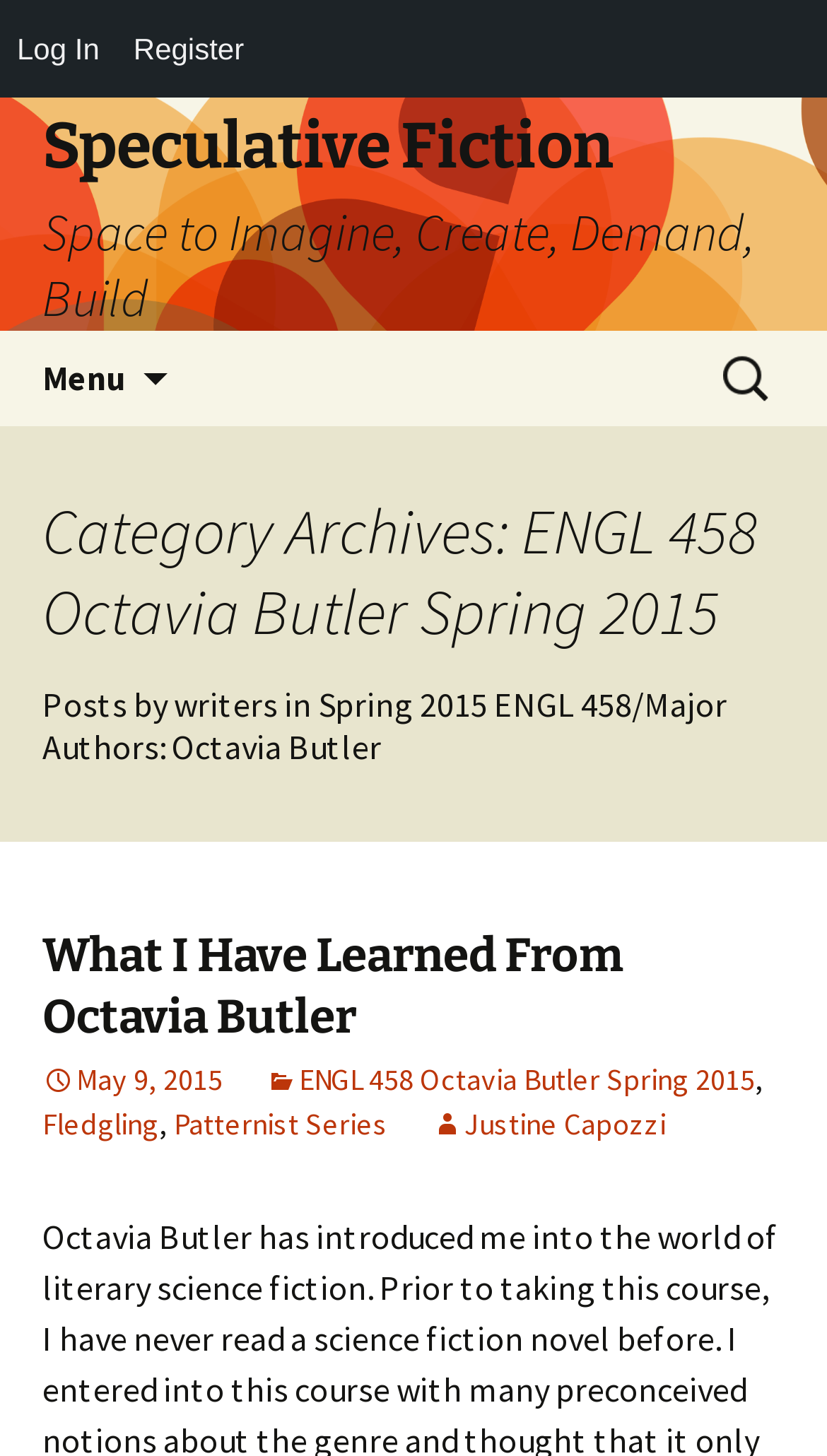Can you provide the bounding box coordinates for the element that should be clicked to implement the instruction: "View the category 'ENGL 458 Octavia Butler Spring 2015'"?

[0.051, 0.293, 0.949, 0.491]